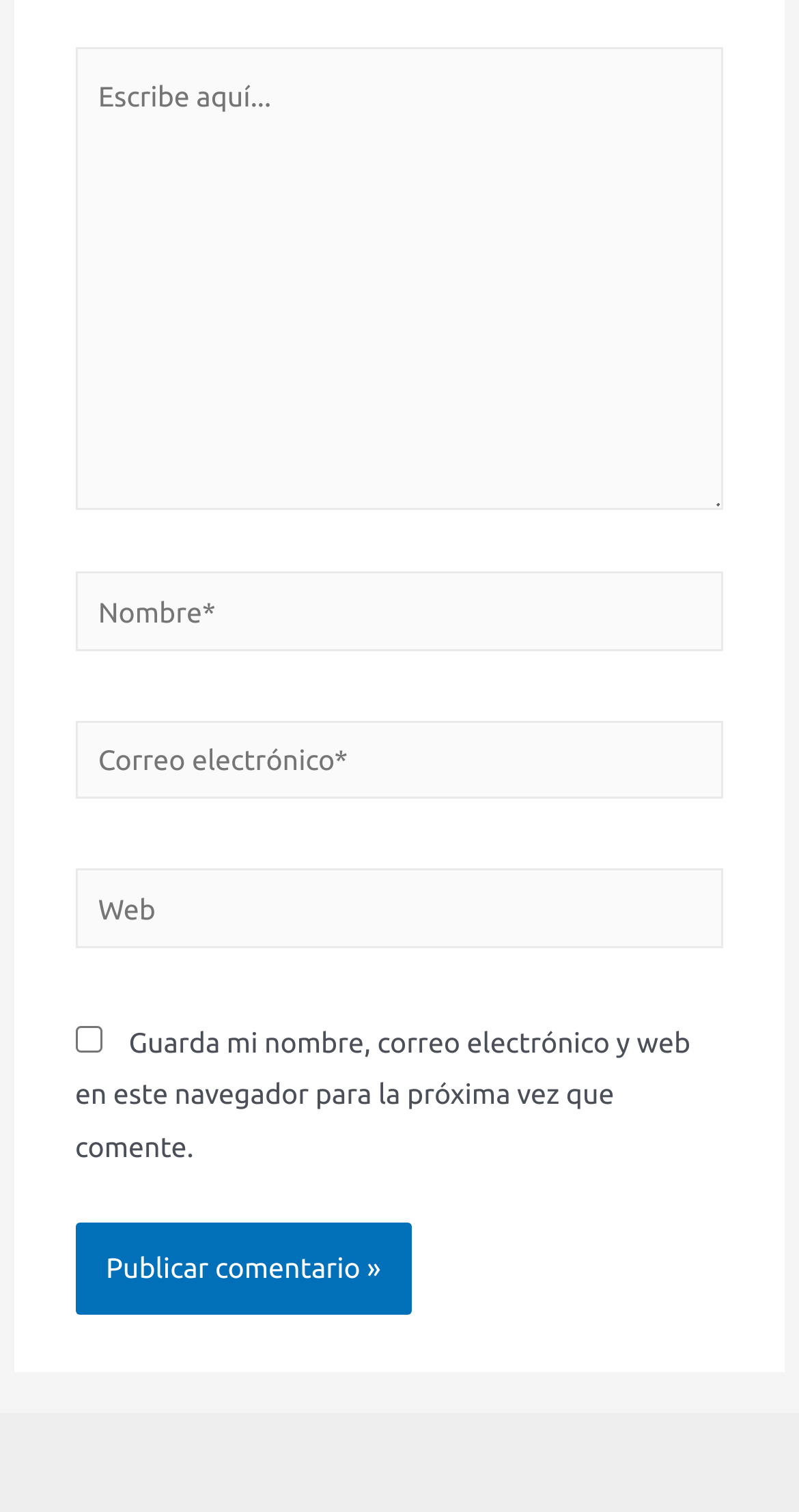Respond to the question below with a single word or phrase: How many required fields are there?

3